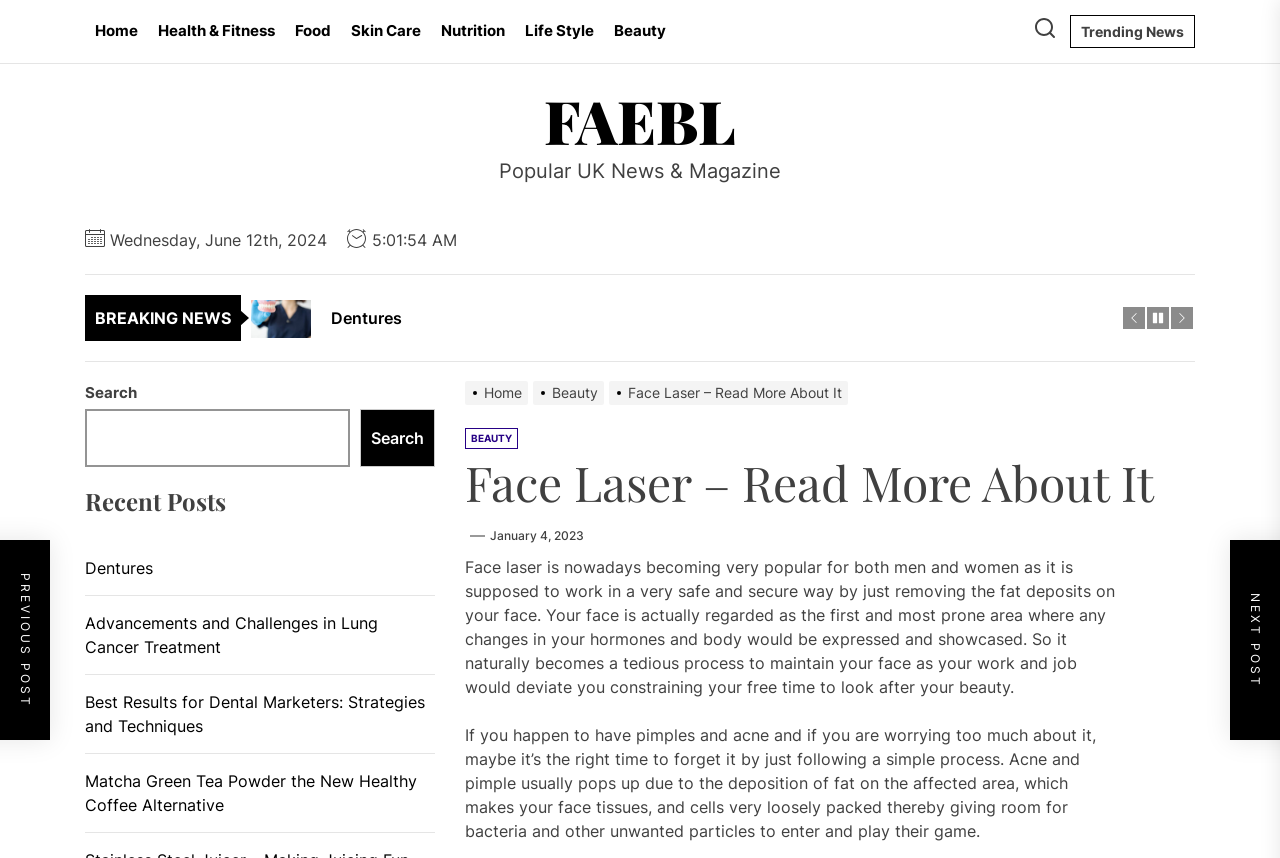What is the main topic of the webpage?
Carefully examine the image and provide a detailed answer to the question.

I determined the main topic of the webpage by looking at the heading element with the text 'Face Laser – Read More About It' which is located at the coordinates [0.363, 0.529, 0.933, 0.597]. This heading is likely to be the main topic of the webpage as it is prominently displayed and has a larger font size compared to other text elements.